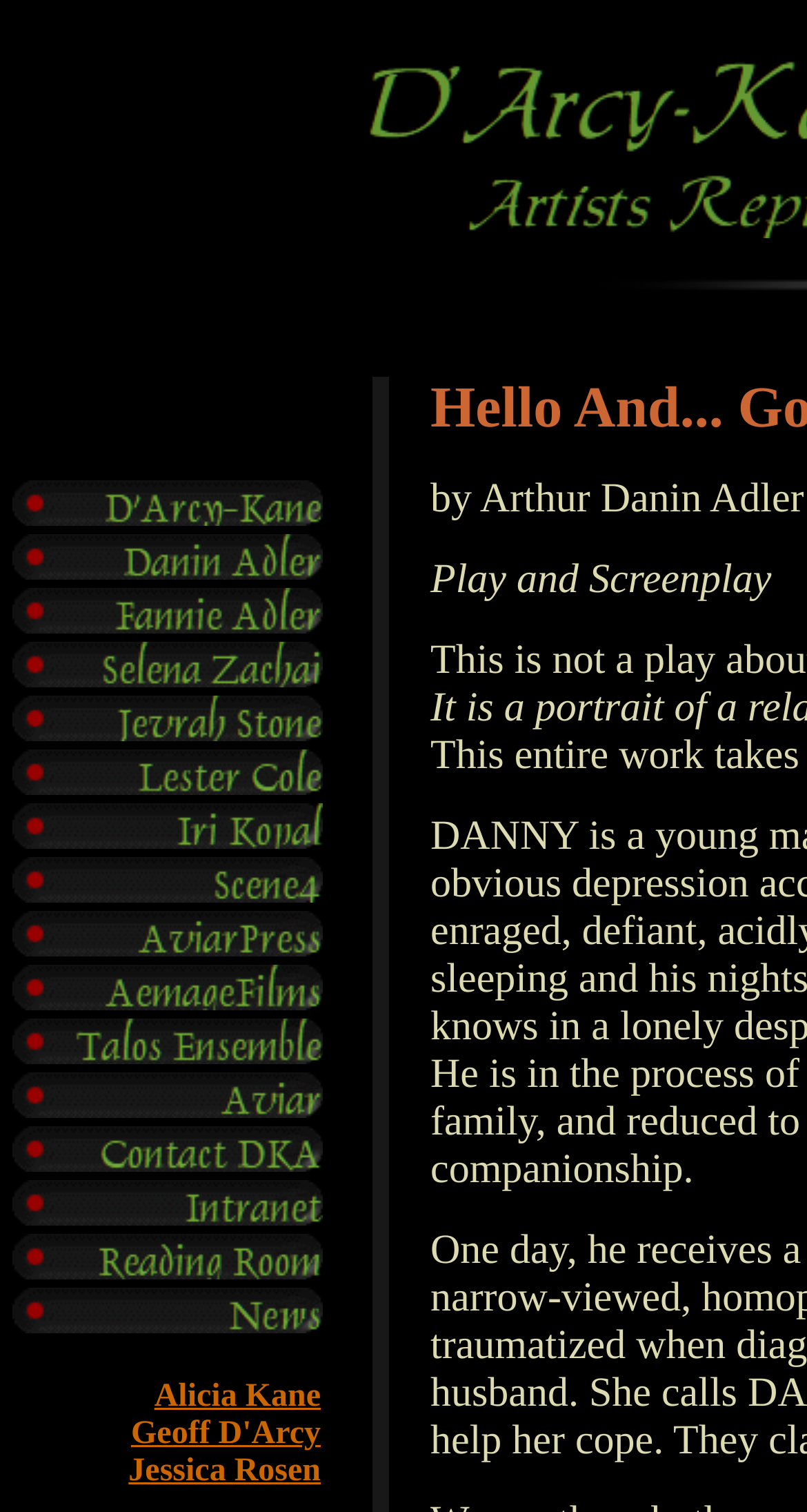Locate the bounding box coordinates of the UI element described by: "Football Clubs Rumours". Provide the coordinates as four float numbers between 0 and 1, formatted as [left, top, right, bottom].

None